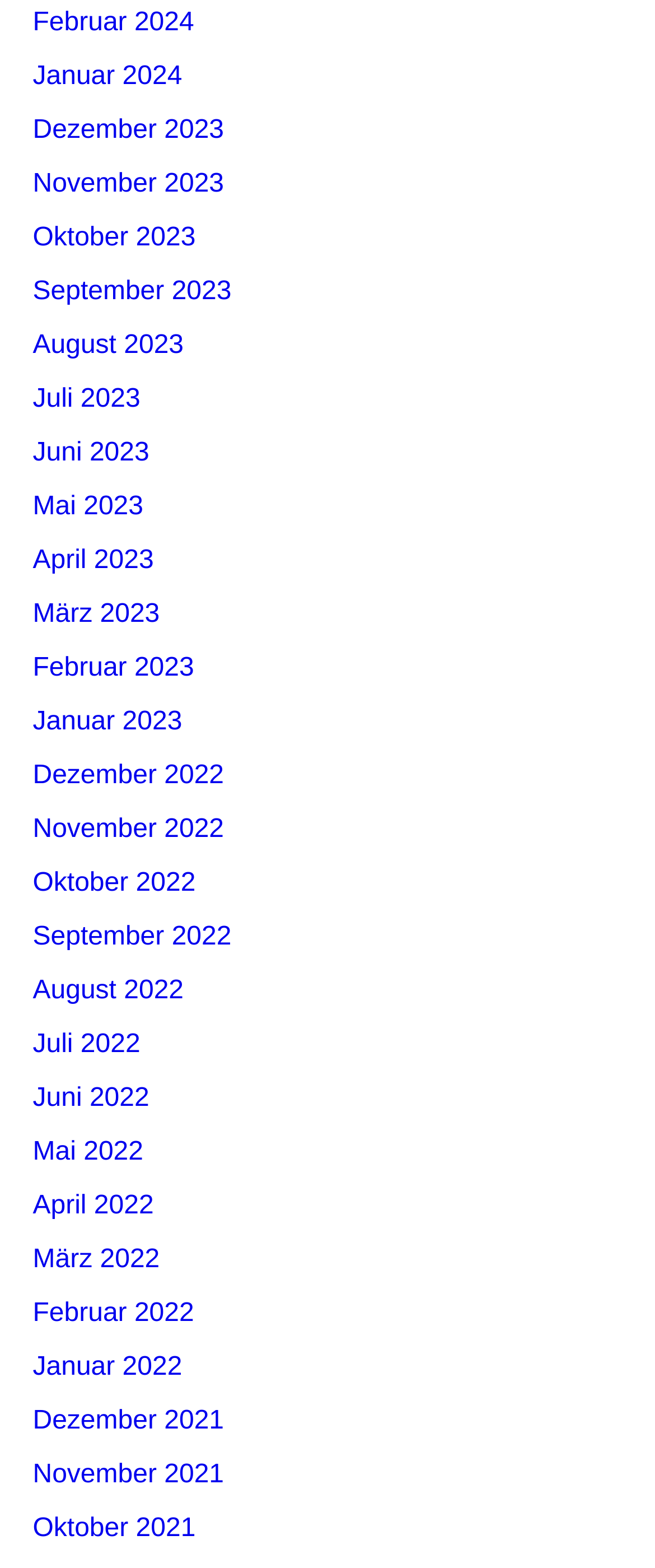Please specify the bounding box coordinates of the region to click in order to perform the following instruction: "View February 2024".

[0.05, 0.005, 0.296, 0.023]